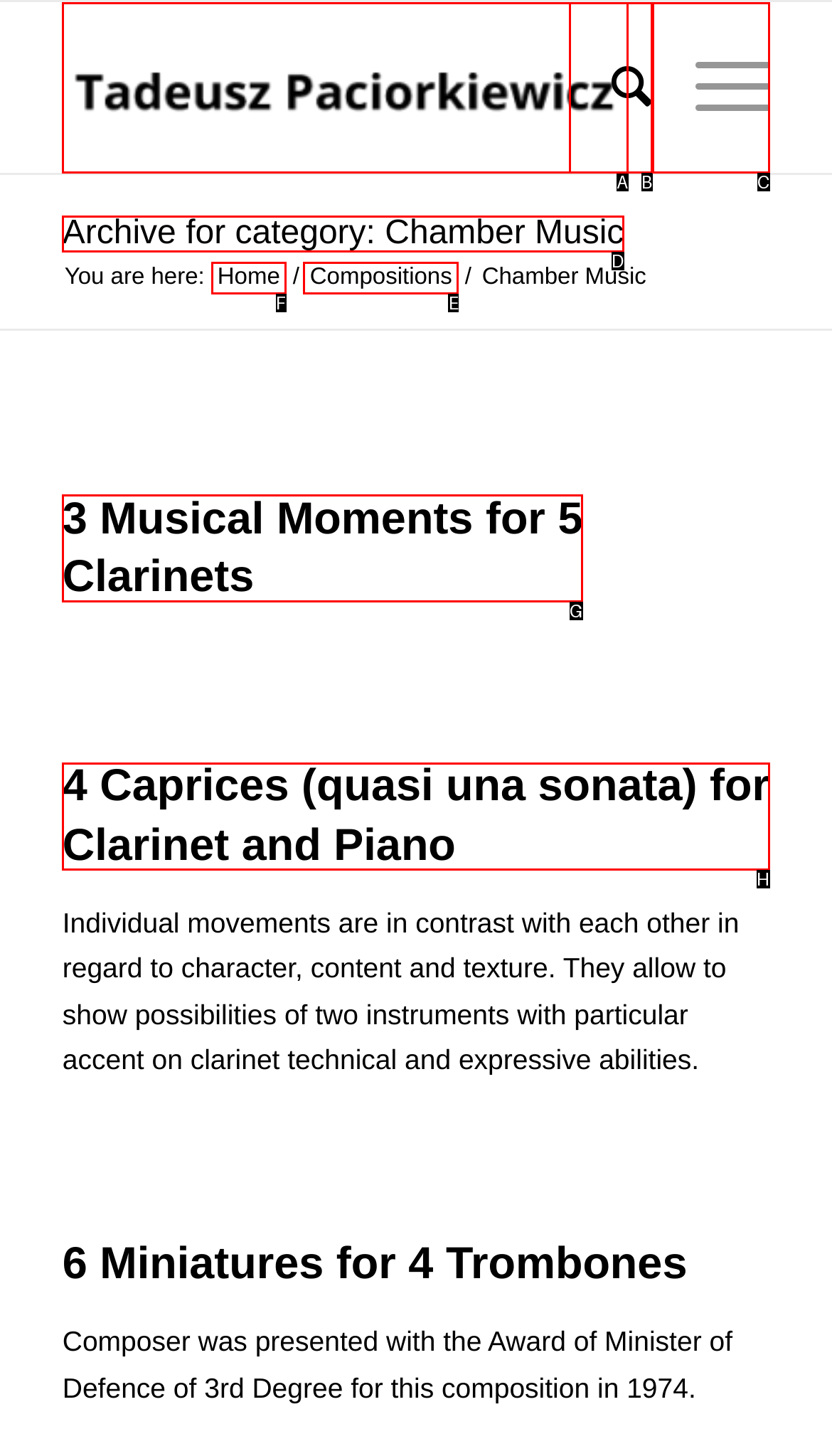For the task: Read the previous post, identify the HTML element to click.
Provide the letter corresponding to the right choice from the given options.

None